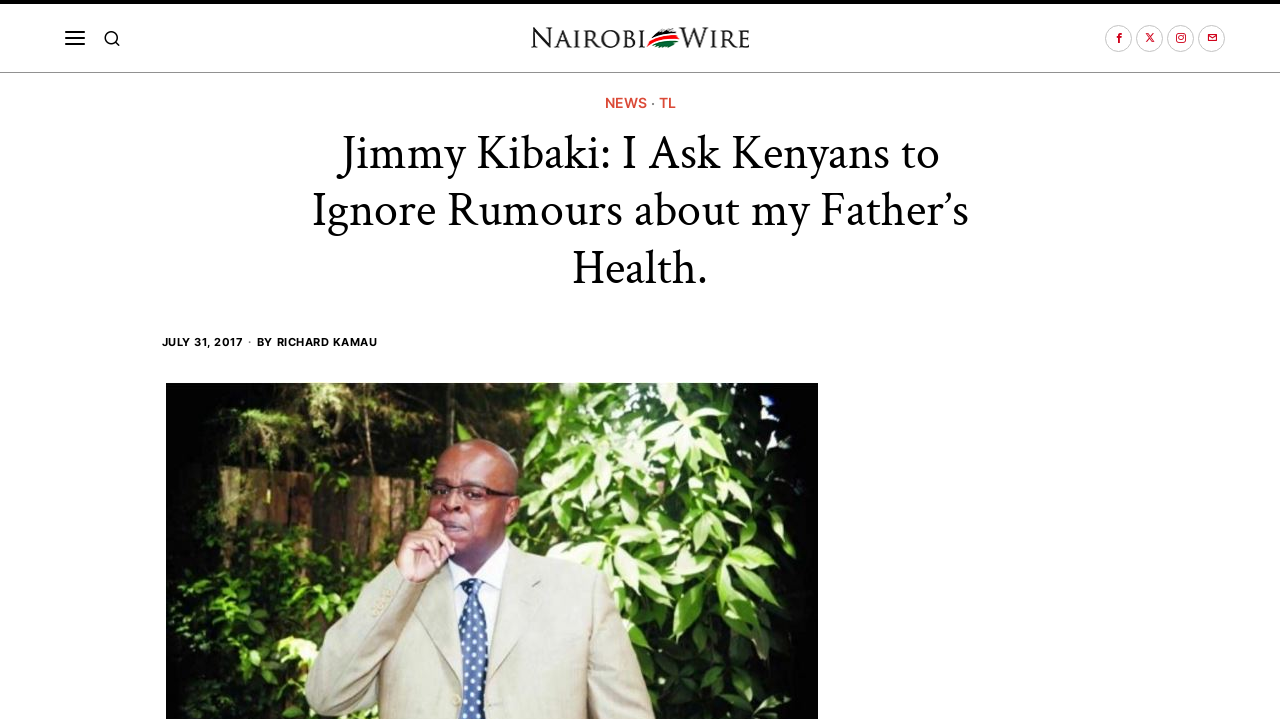Give a detailed explanation of the elements present on the webpage.

The webpage appears to be a news article page. At the top right corner, there are four social media icons: Facebook, a close button, Instagram, and Email. Below these icons, there is a navigation menu with two links: "NEWS" and "TL", separated by a dot.

The main content of the page is a news article with a heading that reads "Jimmy Kibaki: I Ask Kenyans to Ignore Rumours about my Father’s Health." This heading is positioned near the top center of the page. 

Below the heading, there is a timestamp indicating the publication date and time of the article, which is July 31, 2017, at 06:52:47. The timestamp is located near the top left corner of the page. 

Next to the timestamp, there is a byline that reads "BY" followed by the author's name, "RICHARD KAMAU", which is a link.